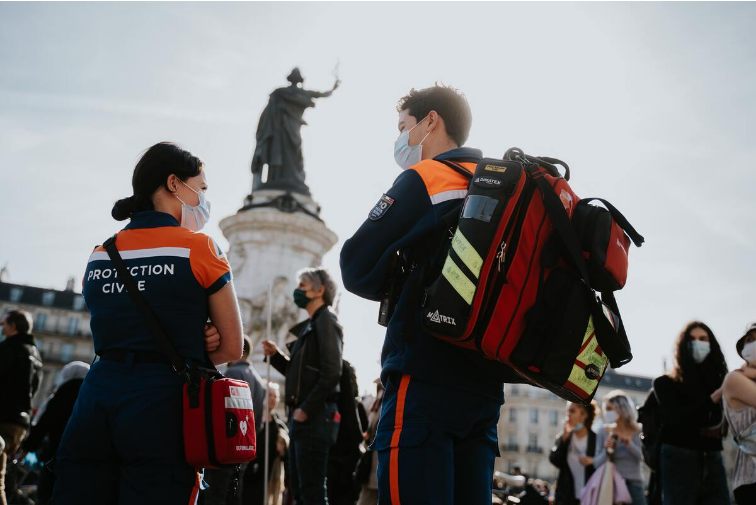Using a single word or phrase, answer the following question: 
What is the color of the medical backpack?

Red